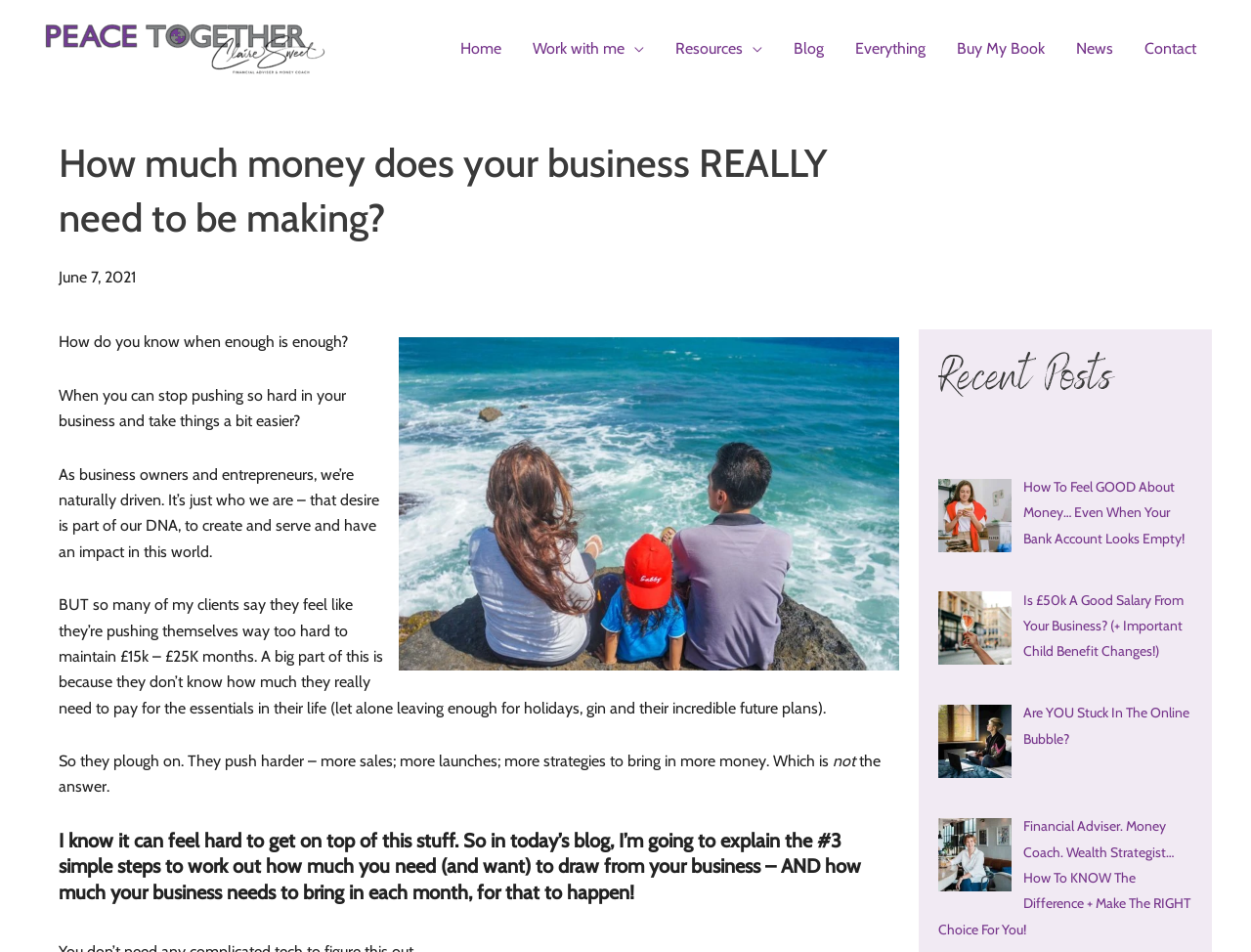Determine the bounding box coordinates of the region that needs to be clicked to achieve the task: "Read the blog post".

[0.047, 0.349, 0.278, 0.369]